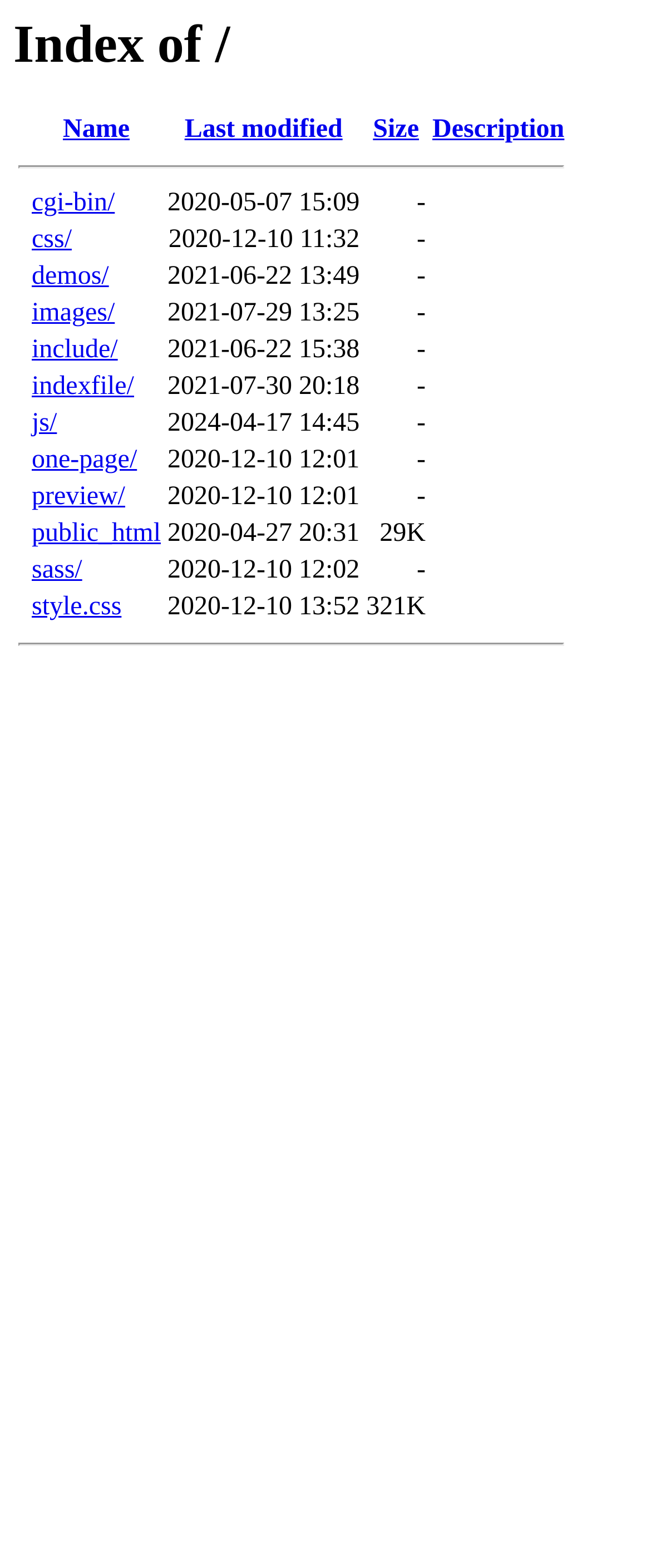Write an extensive caption that covers every aspect of the webpage.

The webpage is a directory index page, displaying a list of files and folders. The page is organized in a table format, with each row representing a single file or folder. The table has four columns: Name, Last modified, Size, and Description.

At the top of the page, there is a header row with column headers for each of the four columns. Below the header row, there are 20 rows, each representing a file or folder. Each row contains a link to the file or folder, along with its last modified date, size, and a brief description.

The files and folders are listed in a vertical order, with the first item at the top and the last item at the bottom. The links to the files and folders are aligned to the left, with the last modified dates, sizes, and descriptions aligned to the right.

There are no images on the page, and the layout is simple and text-based. The overall structure of the page is easy to navigate, with clear headings and concise text.